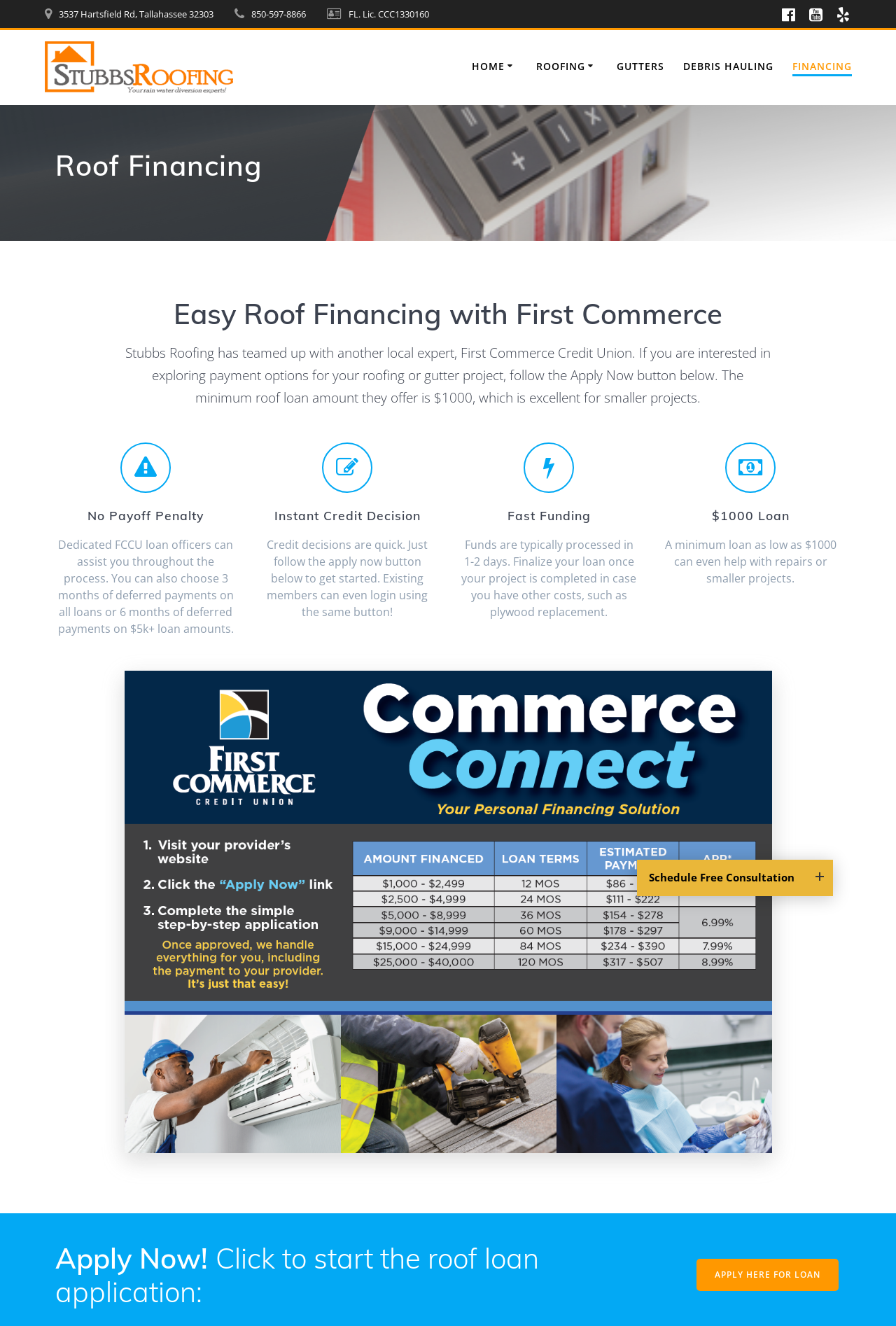Provide the bounding box coordinates for the specified HTML element described in this description: "Schedule Free Consultation". The coordinates should be four float numbers ranging from 0 to 1, in the format [left, top, right, bottom].

[0.711, 0.648, 0.93, 0.676]